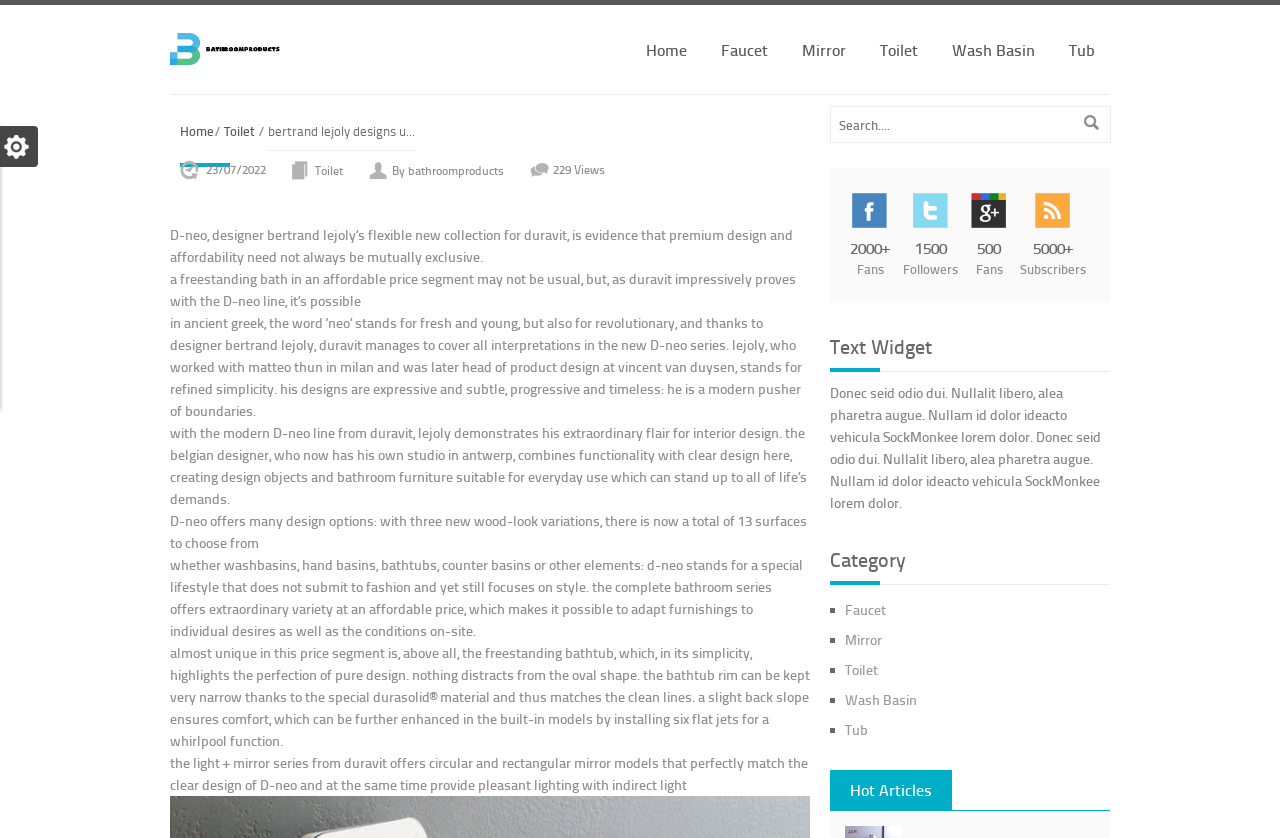Kindly respond to the following question with a single word or a brief phrase: 
How many surfaces are available for the D-neo line?

13